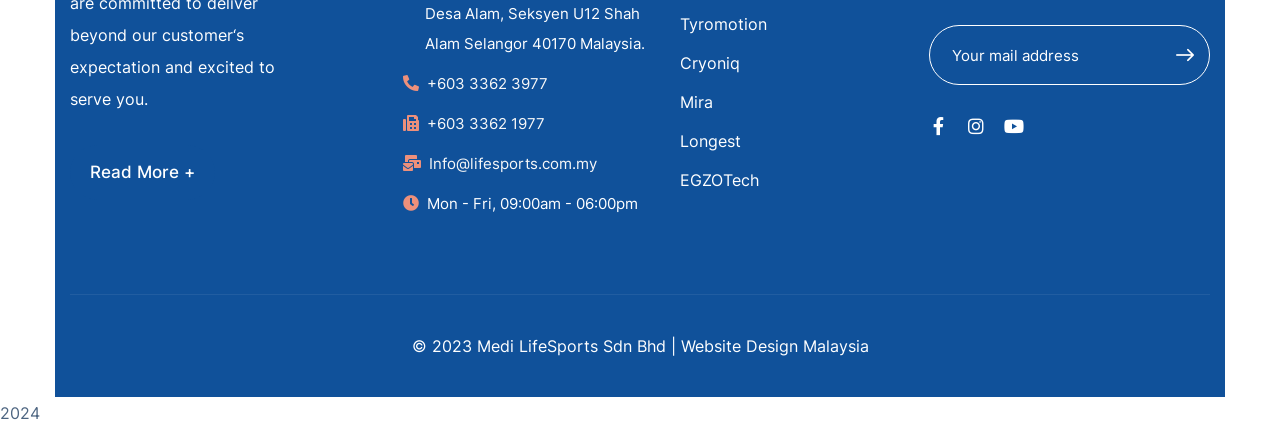What are the social media platforms available?
Observe the image and answer the question with a one-word or short phrase response.

Facebook, Instagram, Youtube